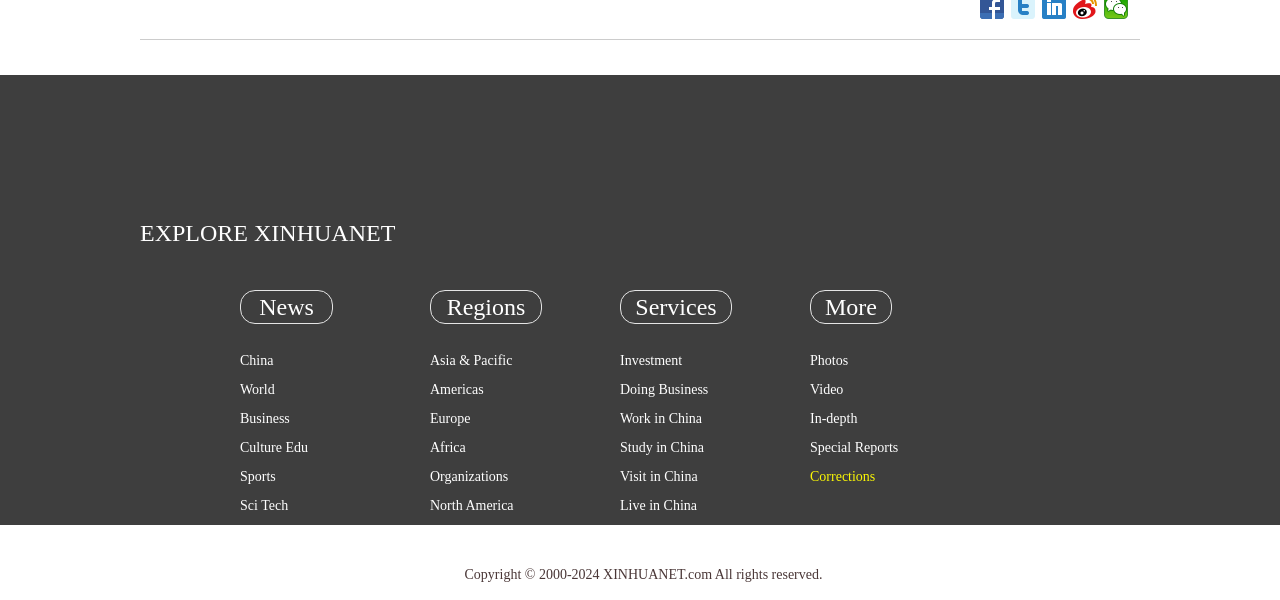Please determine the bounding box of the UI element that matches this description: Doing Business. The coordinates should be given as (top-left x, top-left y, bottom-right x, bottom-right y), with all values between 0 and 1.

[0.484, 0.637, 0.553, 0.662]